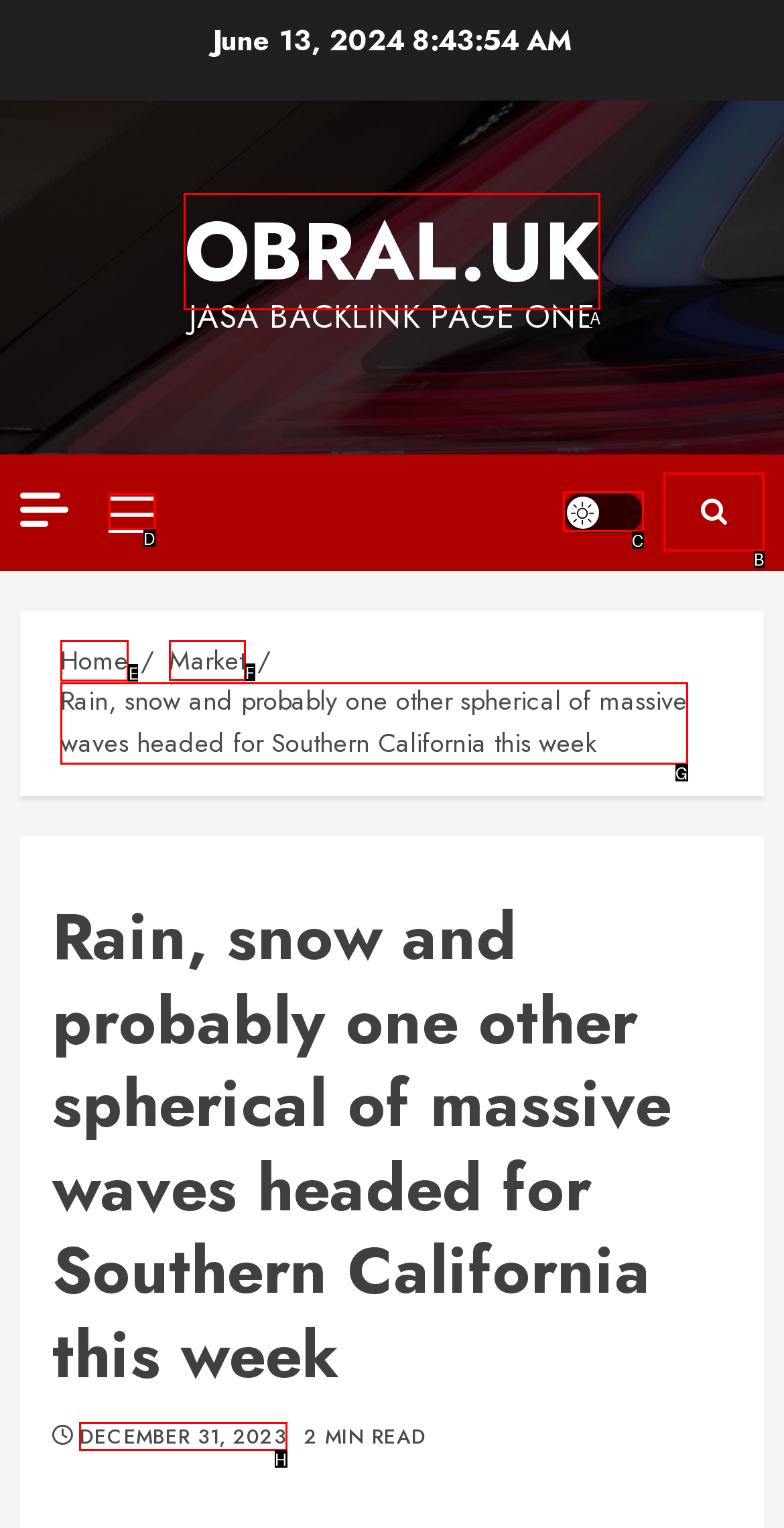Tell me which option I should click to complete the following task: Read the disclaimer
Answer with the option's letter from the given choices directly.

None